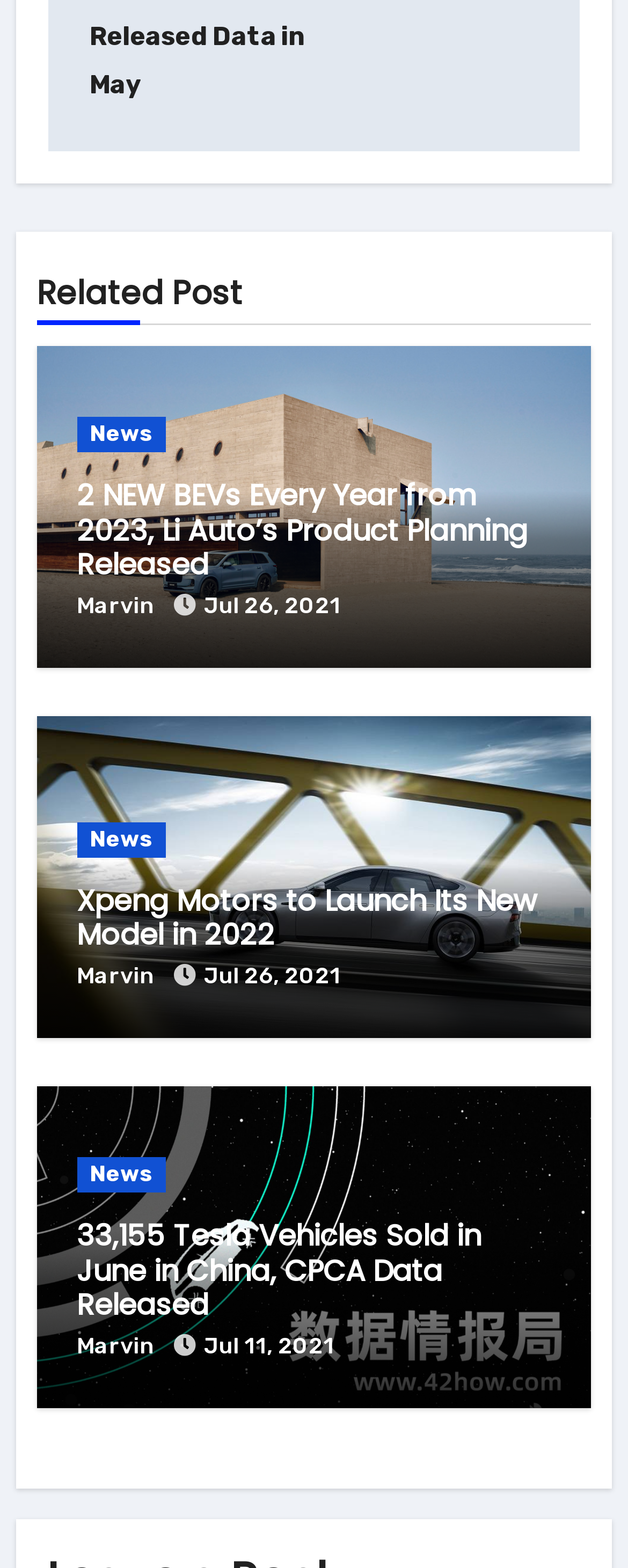Please identify the bounding box coordinates of the area that needs to be clicked to fulfill the following instruction: "view article about Xpeng Motors."

[0.122, 0.563, 0.878, 0.607]